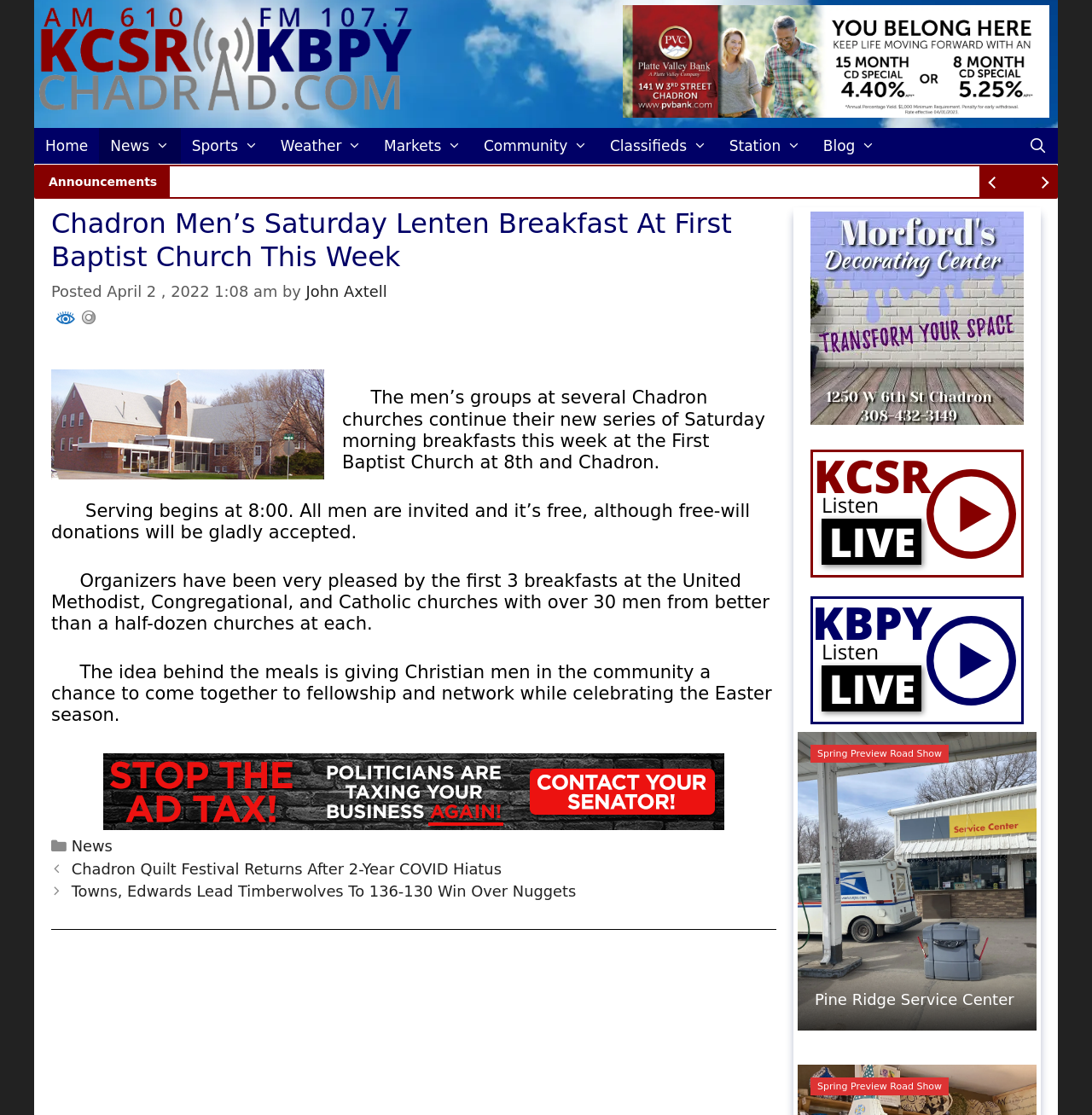Respond to the question below with a concise word or phrase:
What is the name of the church where the breakfast will be held?

First Baptist Church